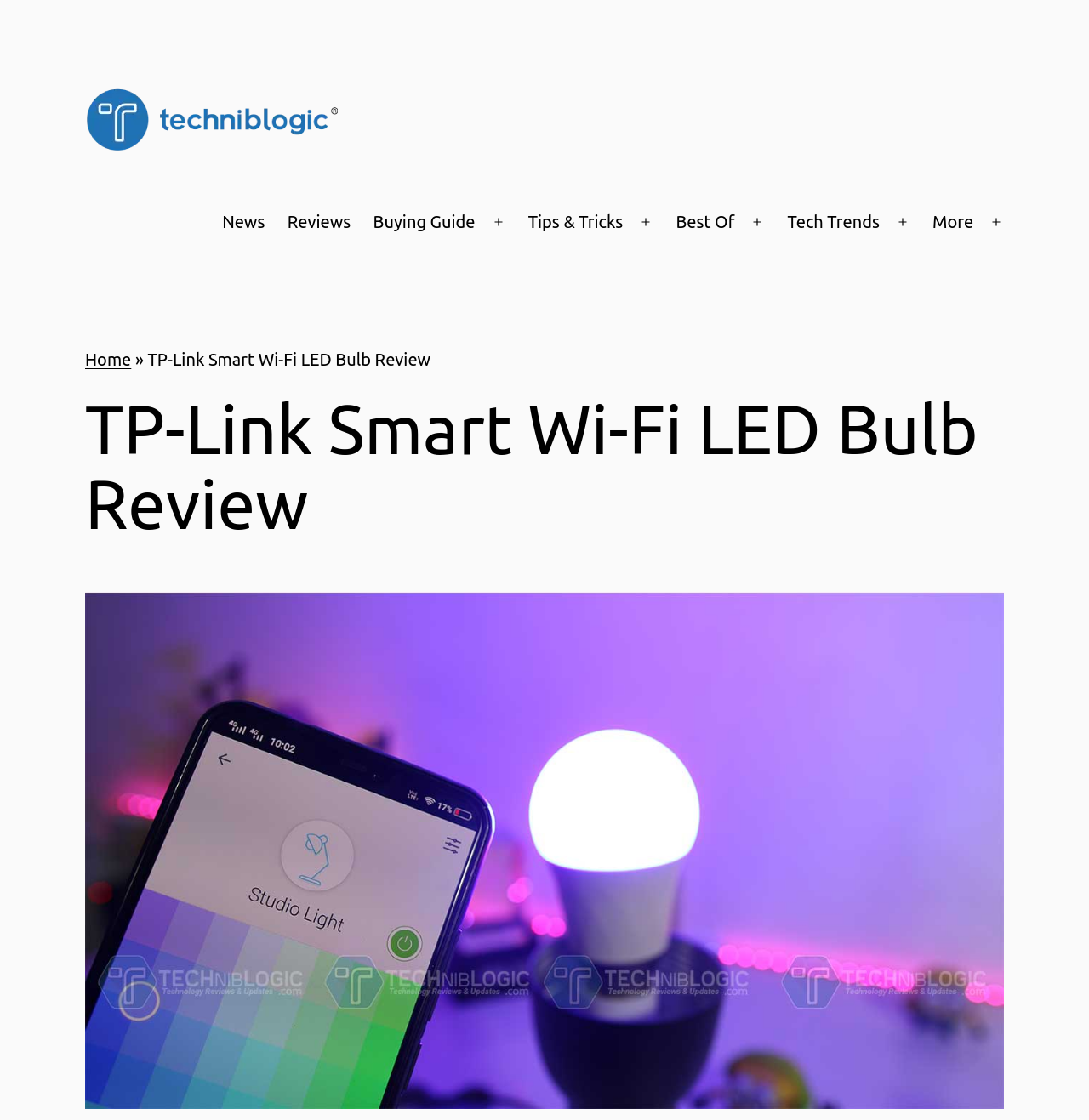Provide the bounding box coordinates for the specified HTML element described in this description: "August 24, 2021". The coordinates should be four float numbers ranging from 0 to 1, in the format [left, top, right, bottom].

None